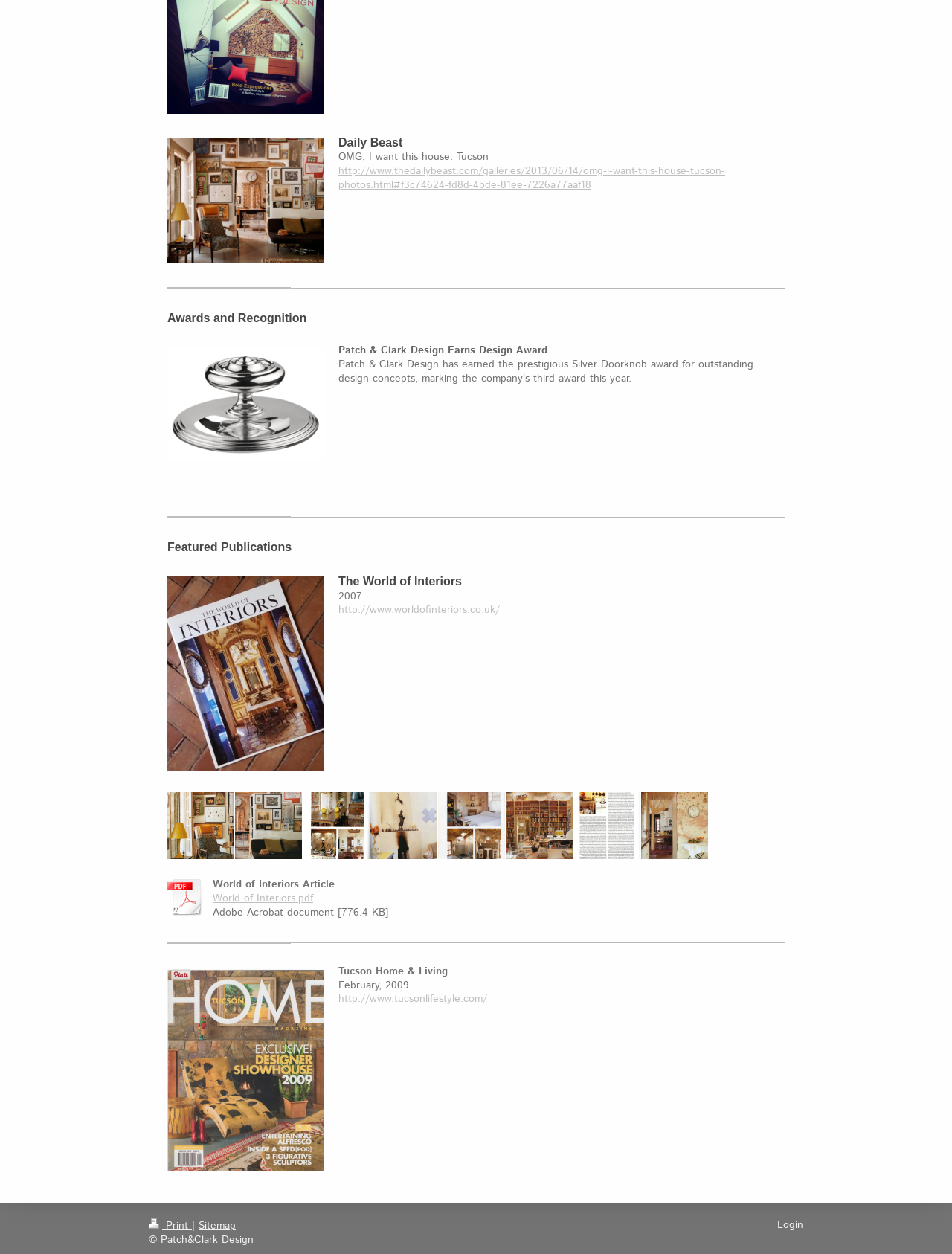Given the content of the image, can you provide a detailed answer to the question?
What is the year of the 'Tucson Home & Living' article?

The year of the 'Tucson Home & Living' article can be found in the text 'February, 2009' which suggests that the article was published in 2009.